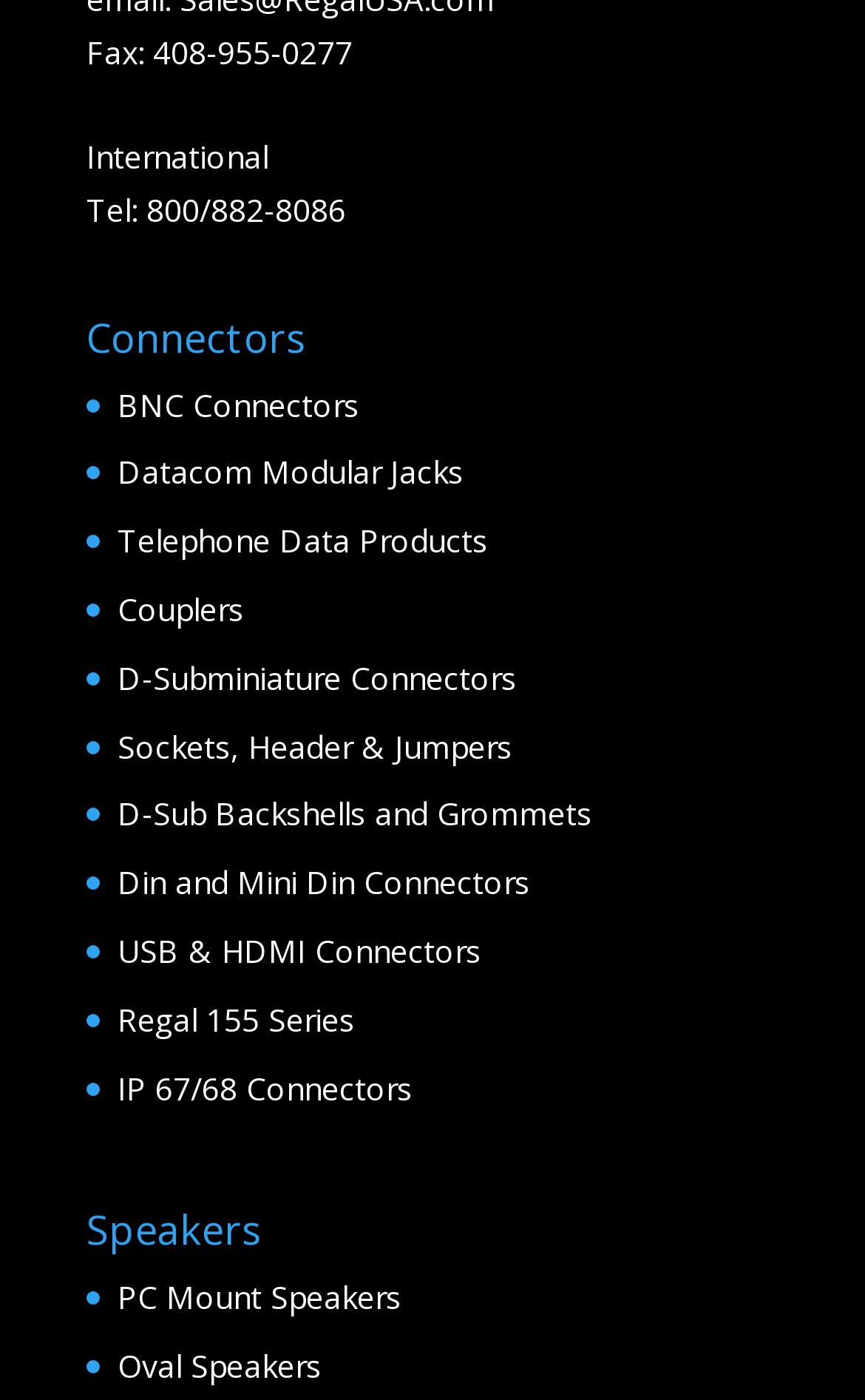Reply to the question below using a single word or brief phrase:
How many types of connectors are listed?

15